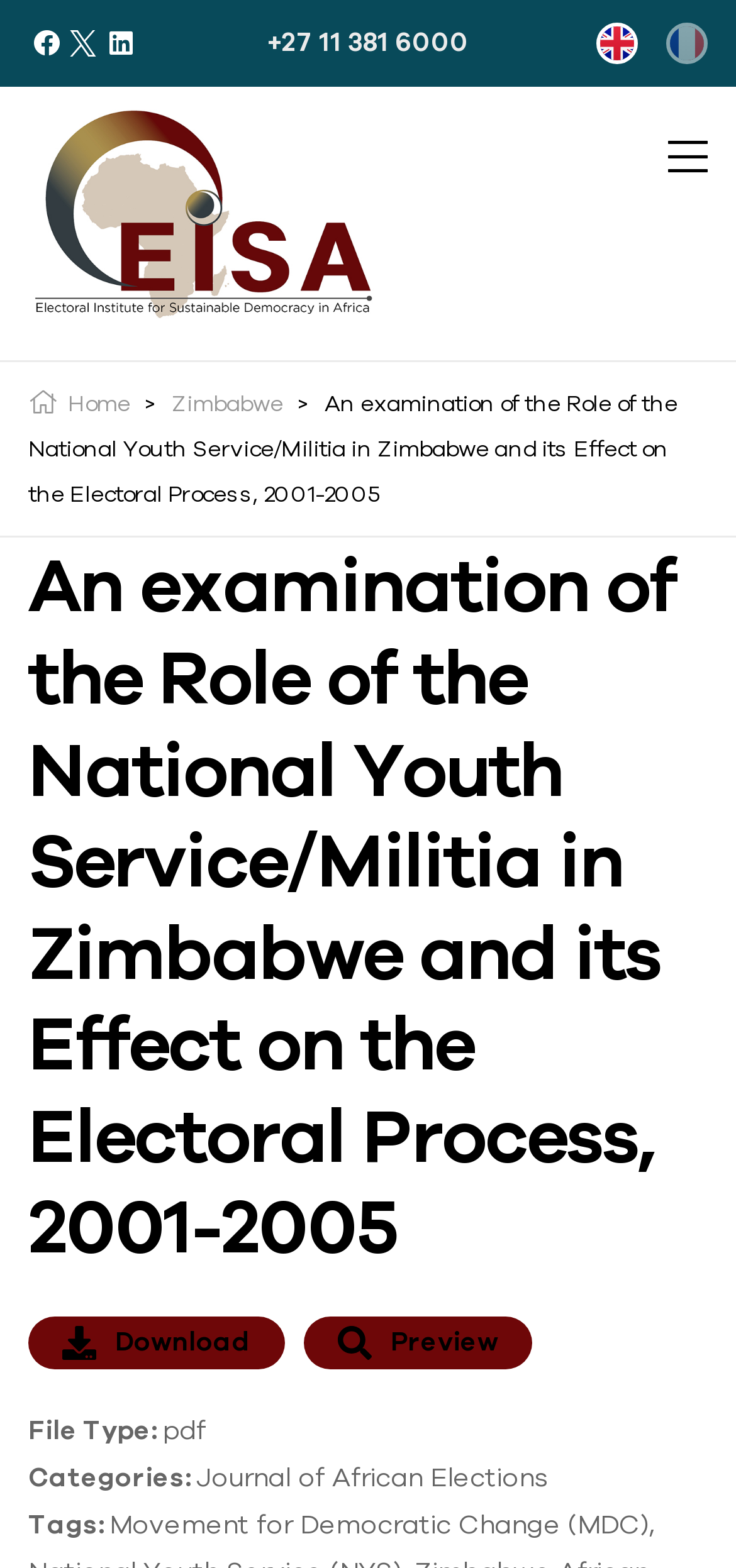What is the phone number on the webpage?
Respond to the question with a single word or phrase according to the image.

+27 11 381 6000